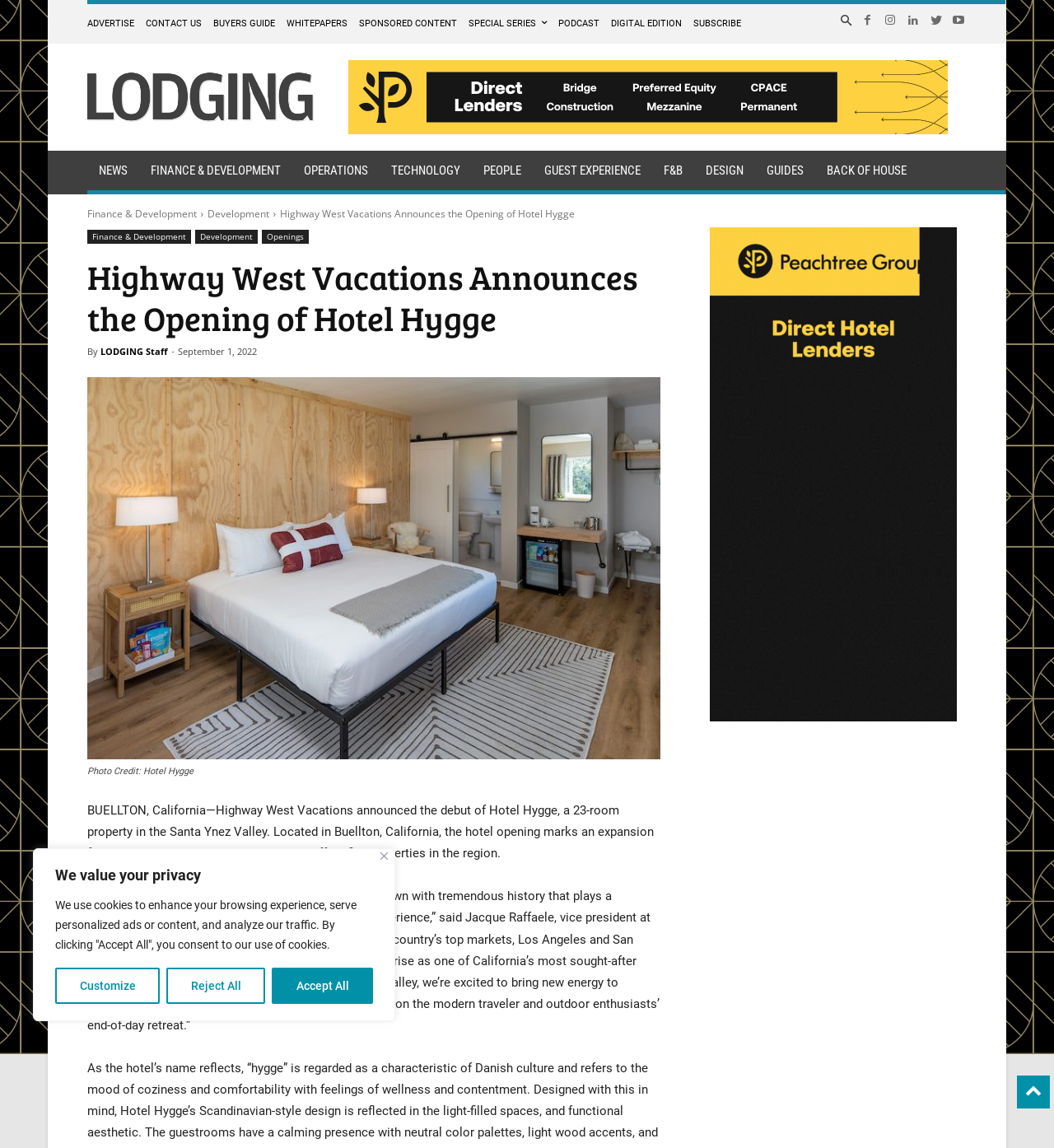What is the role of Jacque Raffaele in Highway West Vacations?
Answer with a single word or short phrase according to what you see in the image.

Vice President